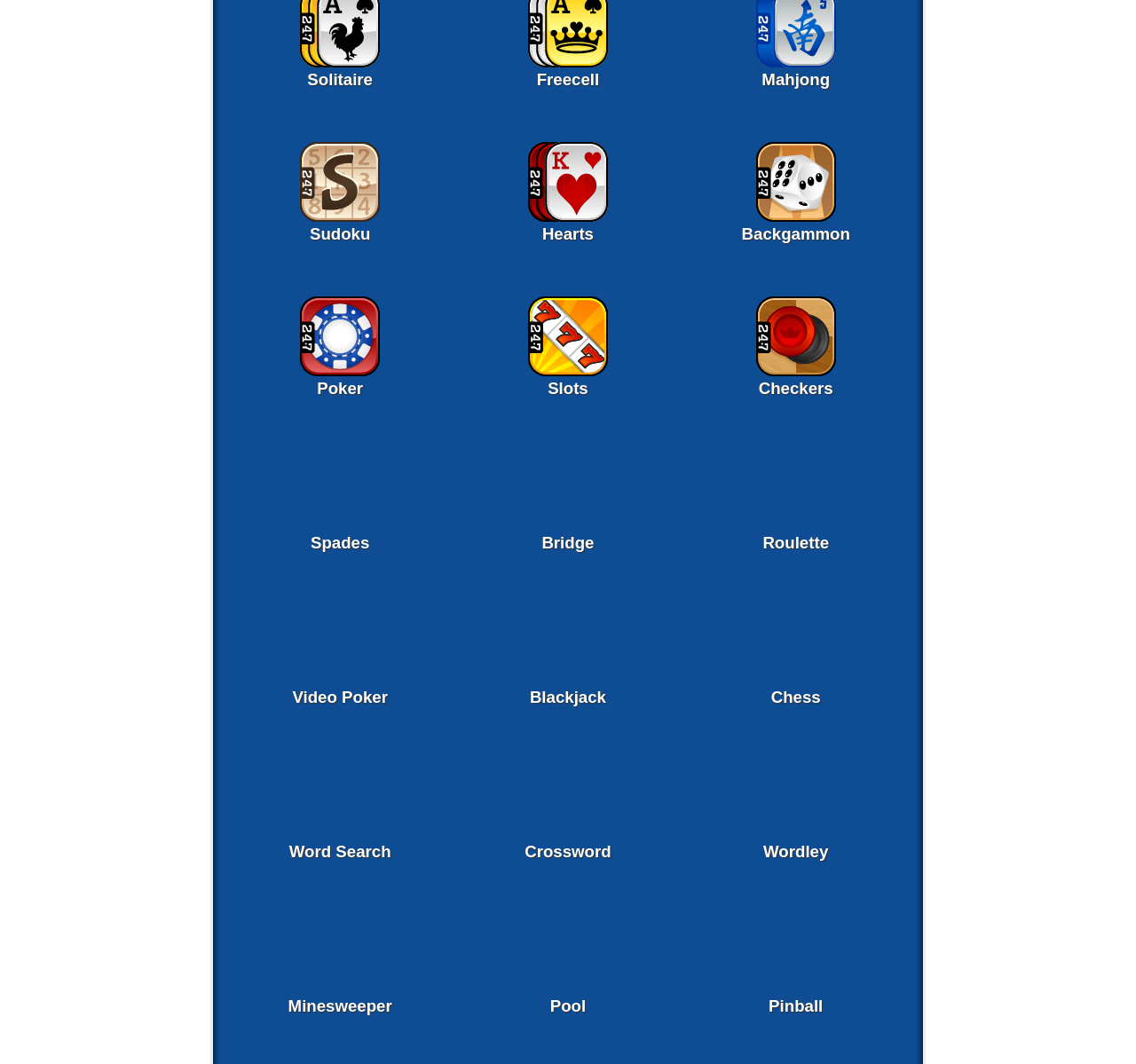Examine the image carefully and respond to the question with a detailed answer: 
Can I play Chess on this website?

I saw a link to 'Play Chess' on the webpage, which suggests that Chess is one of the games available on this website. The link is accompanied by an image, which further confirms that Chess is an option.